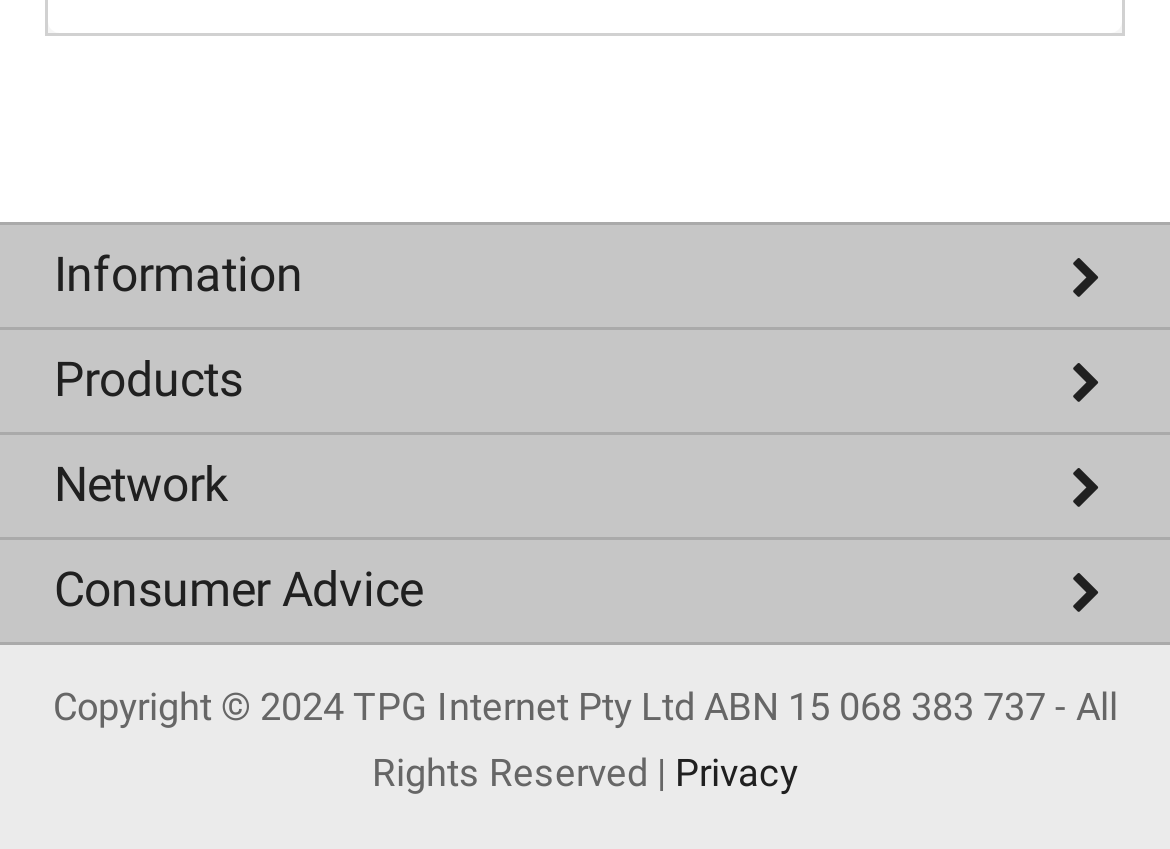Can you identify the bounding box coordinates of the clickable region needed to carry out this instruction: 'Read privacy policy'? The coordinates should be four float numbers within the range of 0 to 1, stated as [left, top, right, bottom].

[0.577, 0.882, 0.682, 0.935]